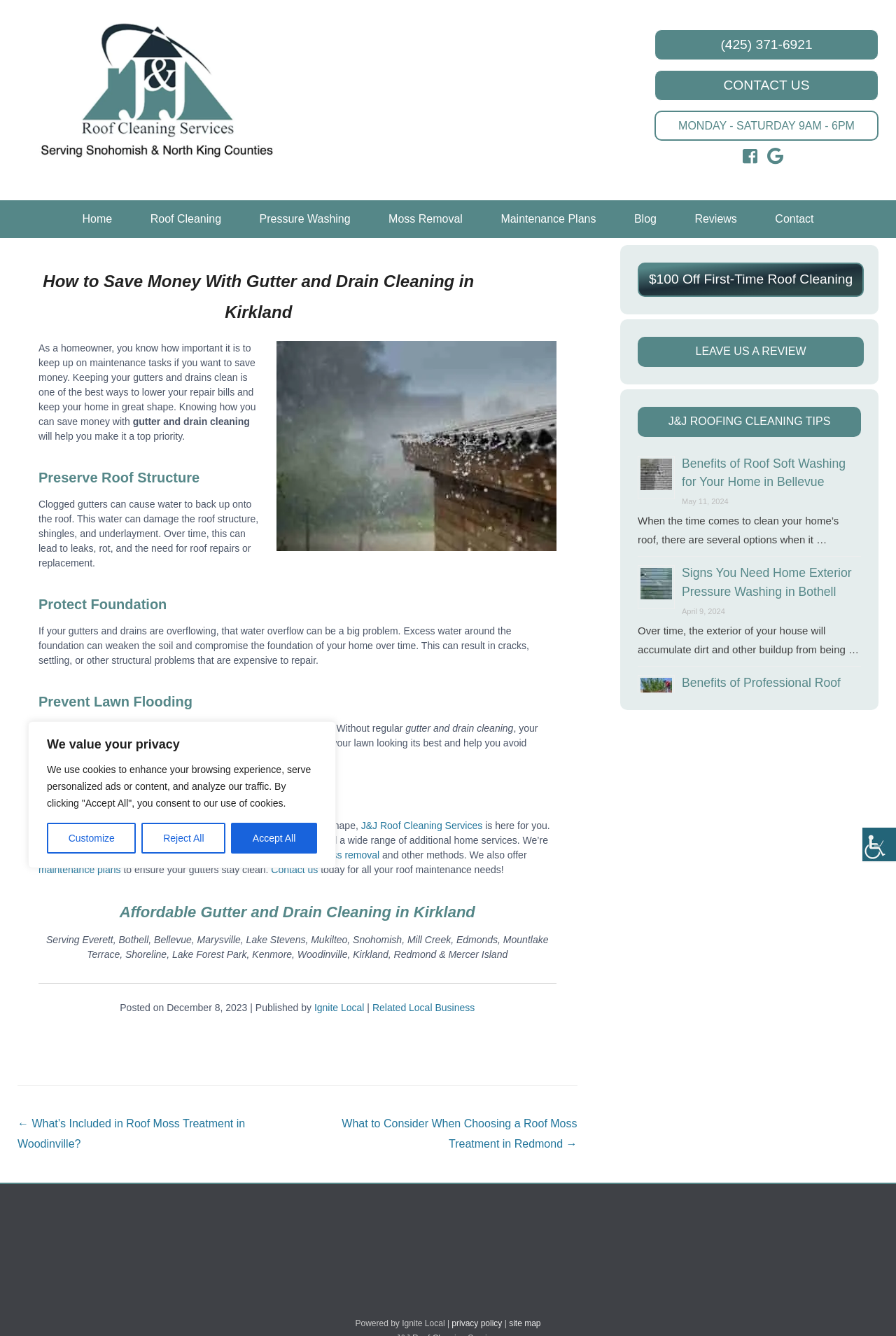Identify the bounding box of the UI element described as follows: "$100 Off First-Time Roof Cleaning". Provide the coordinates as four float numbers in the range of 0 to 1 [left, top, right, bottom].

[0.712, 0.197, 0.961, 0.222]